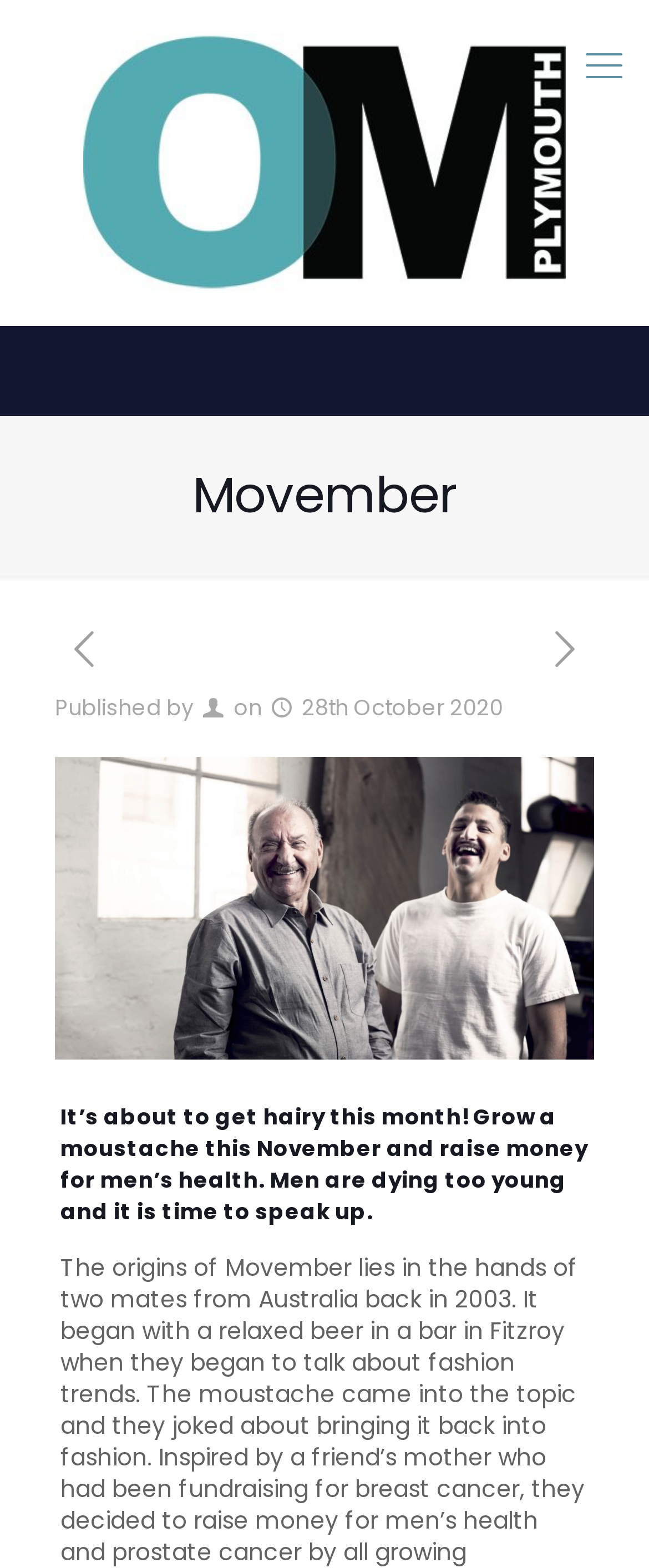Answer the question briefly using a single word or phrase: 
What is the date of the published article?

28th October 2020